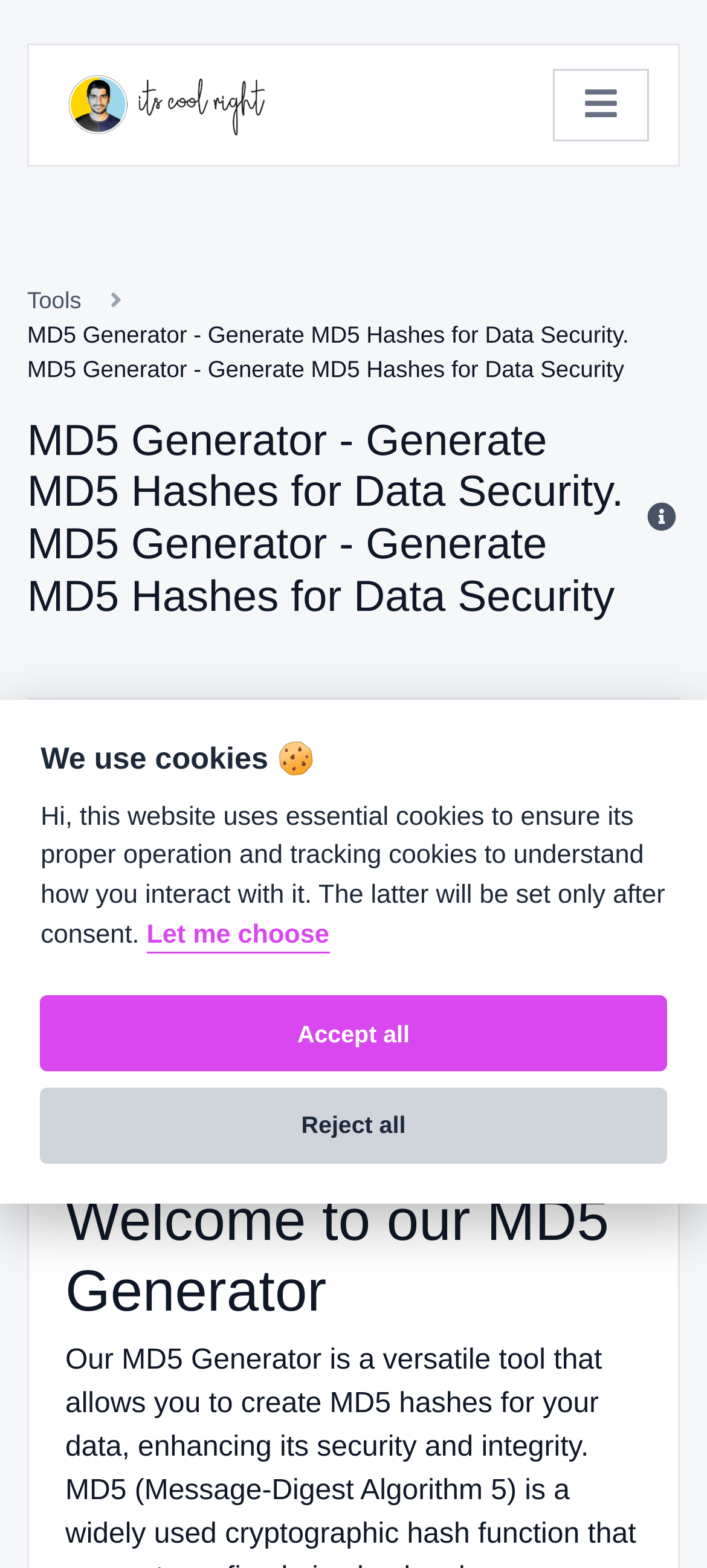How many buttons are in the navigation section?
Carefully analyze the image and provide a detailed answer to the question.

The navigation section contains a 'Toggle navigation' button and a 'Tools' link, which can be considered as a button. Therefore, there are two buttons in the navigation section.